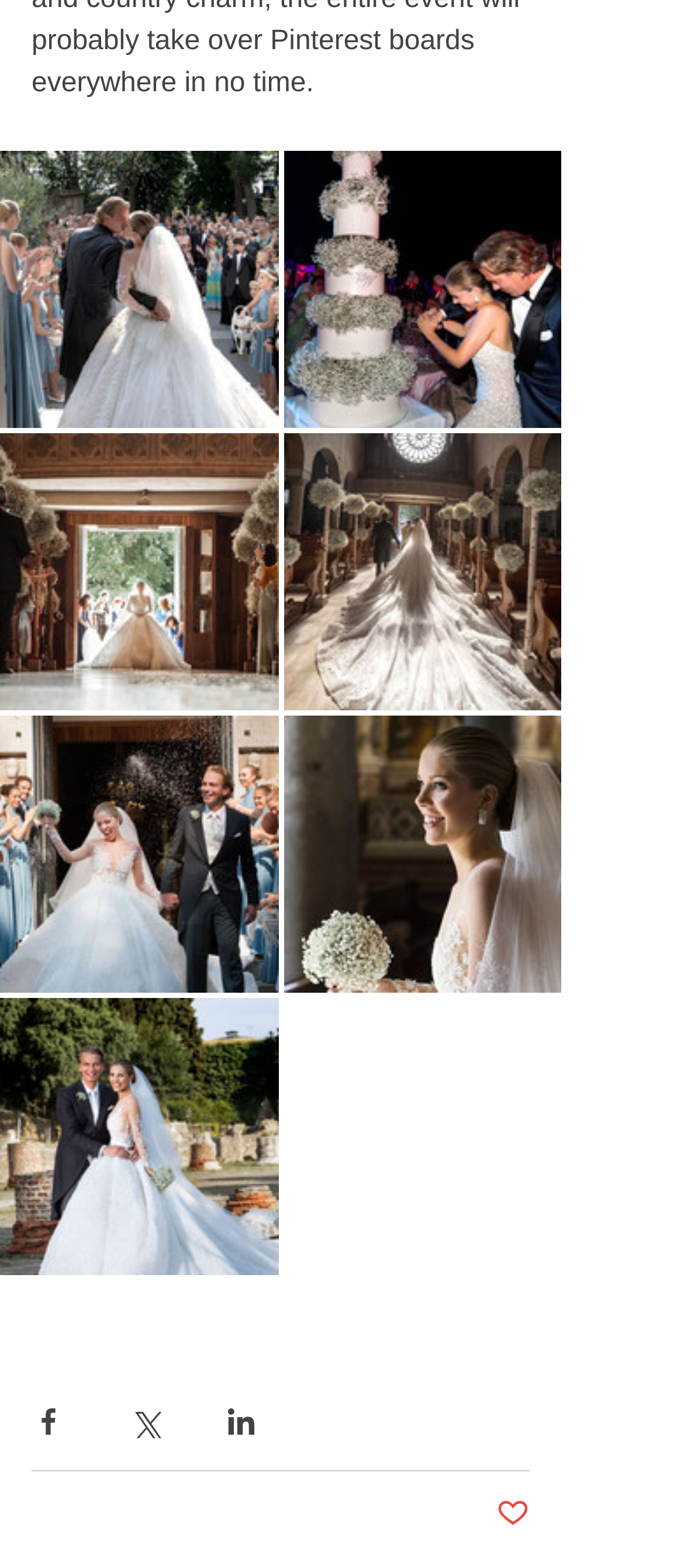Please answer the following question using a single word or phrase: 
What is the state of the post?

Not liked